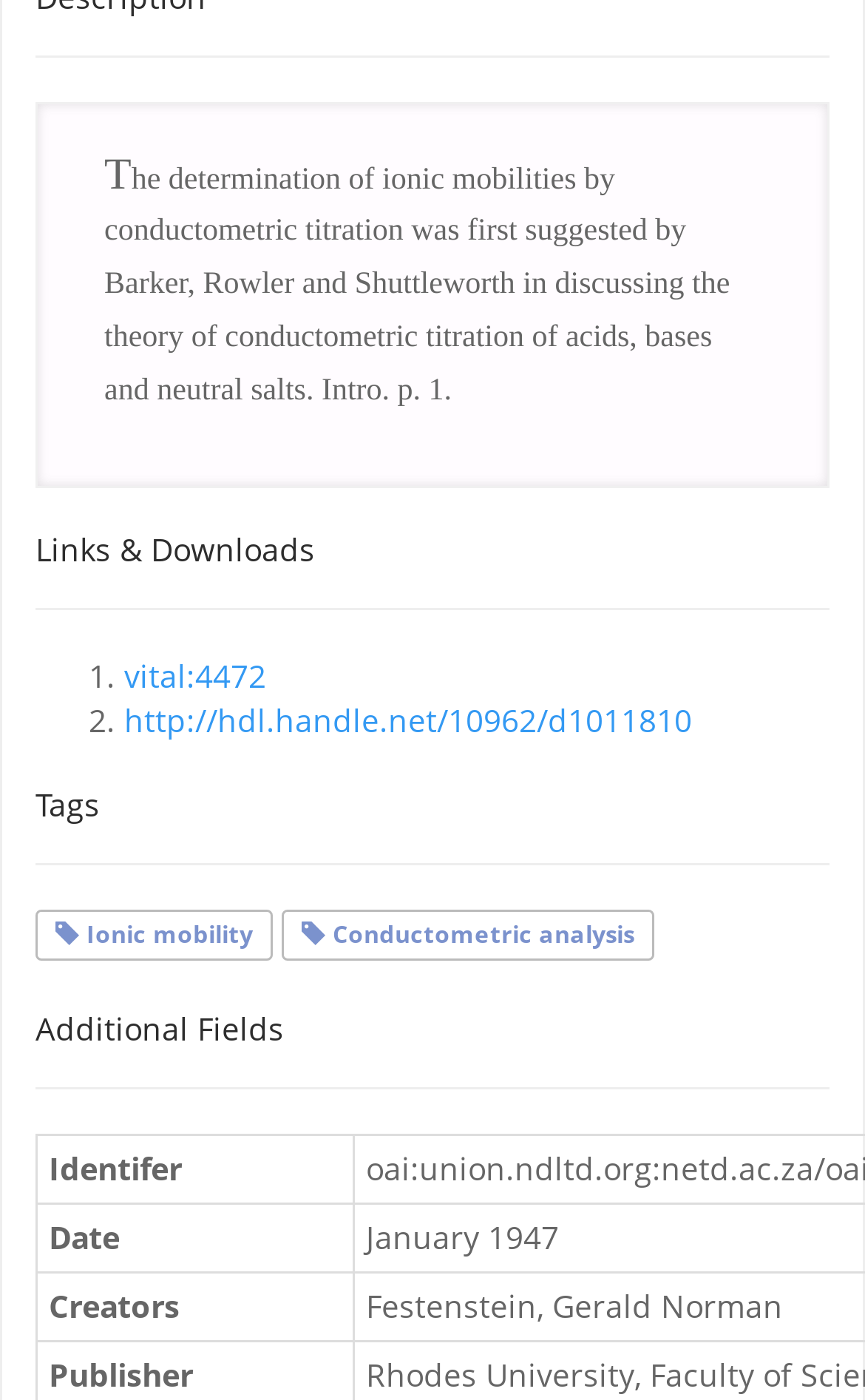Give the bounding box coordinates for the element described as: "Ionic mobility".

[0.064, 0.657, 0.292, 0.679]